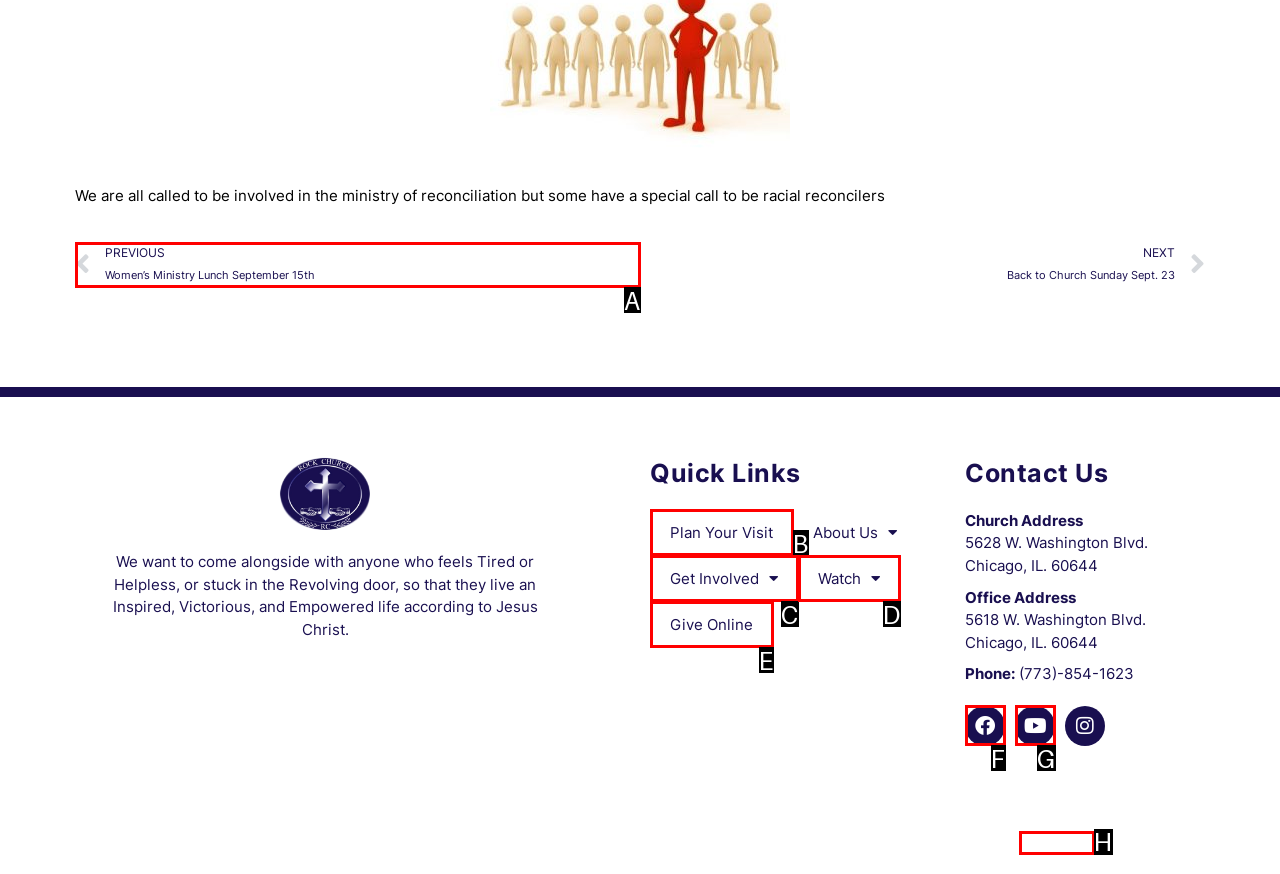To achieve the task: Click on 'Prev' to go to the previous event, indicate the letter of the correct choice from the provided options.

A